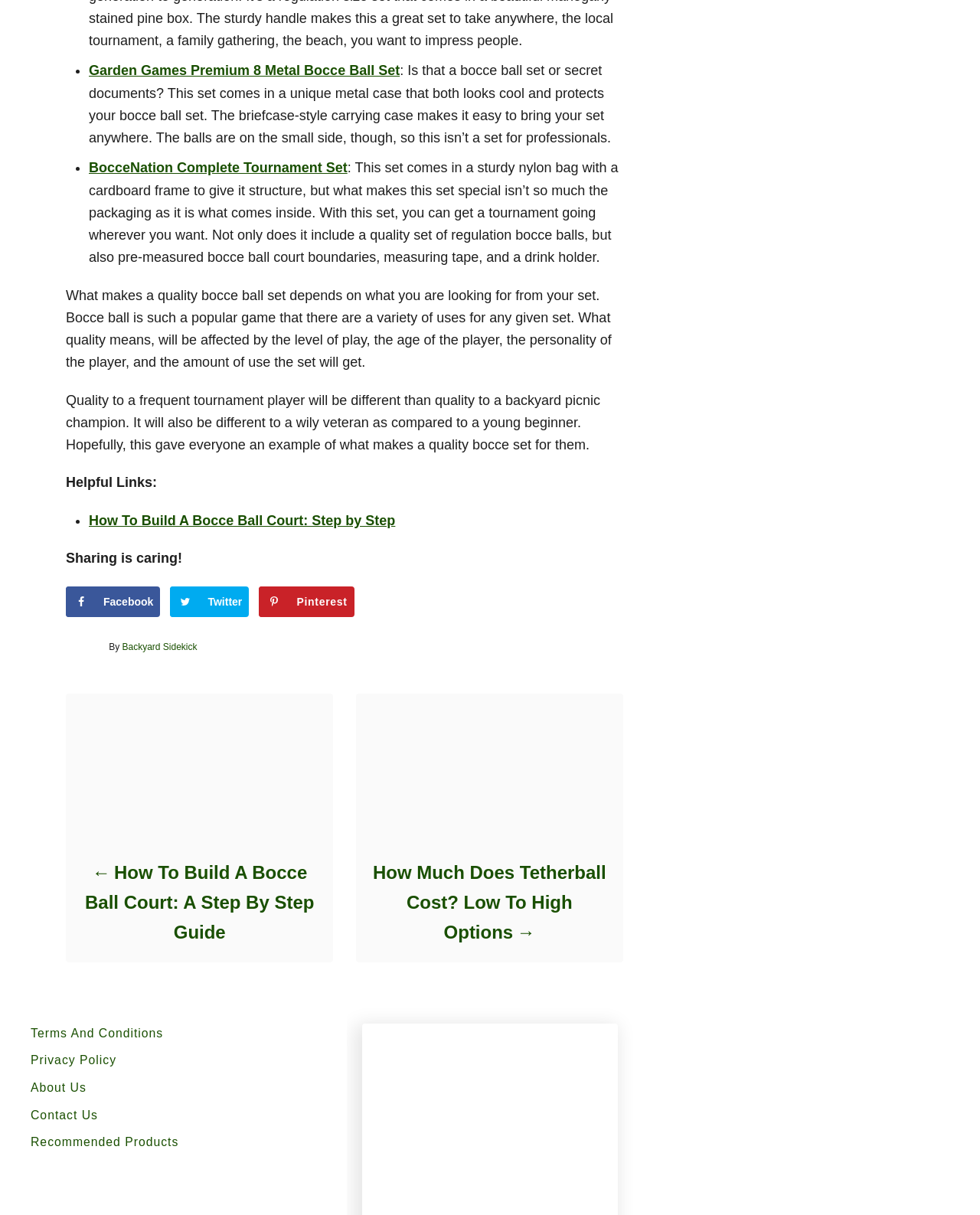Find the bounding box coordinates of the element I should click to carry out the following instruction: "Read the review of GoSports Backyard Bocce Set".

[0.067, 0.256, 0.27, 0.268]